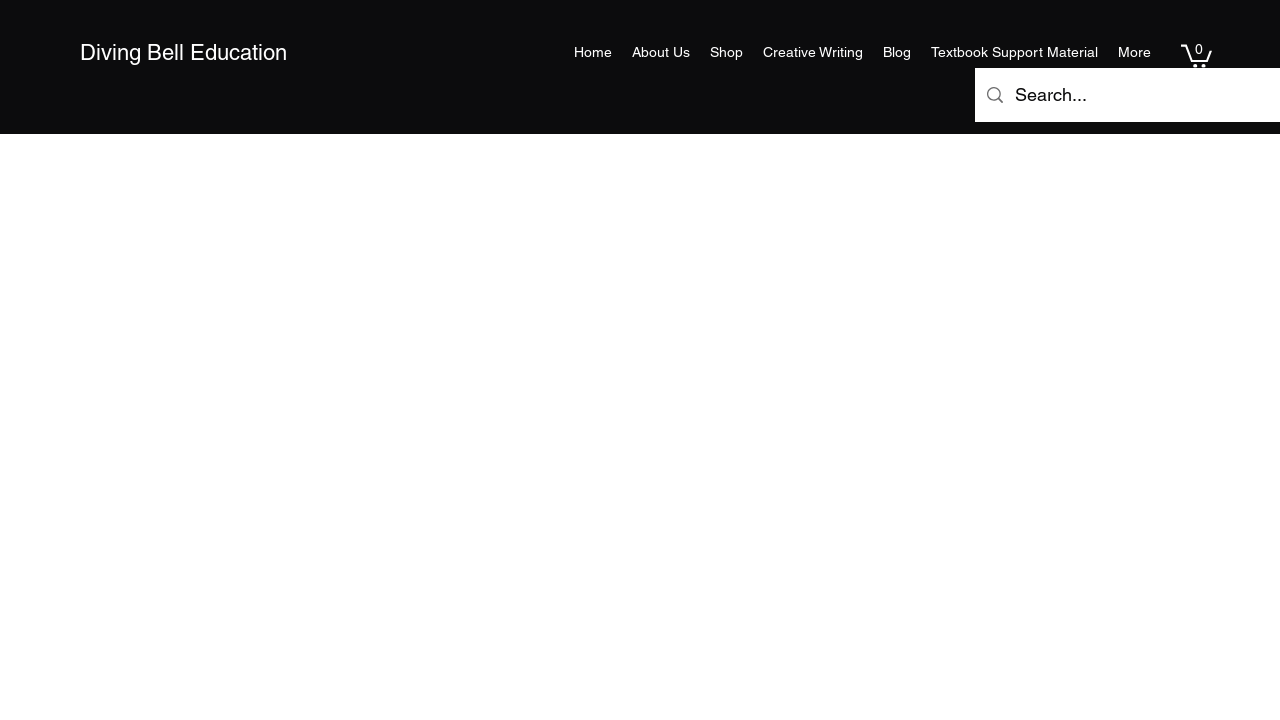Identify the bounding box coordinates of the clickable region required to complete the instruction: "search for products". The coordinates should be given as four float numbers within the range of 0 and 1, i.e., [left, top, right, bottom].

[0.793, 0.094, 0.968, 0.169]